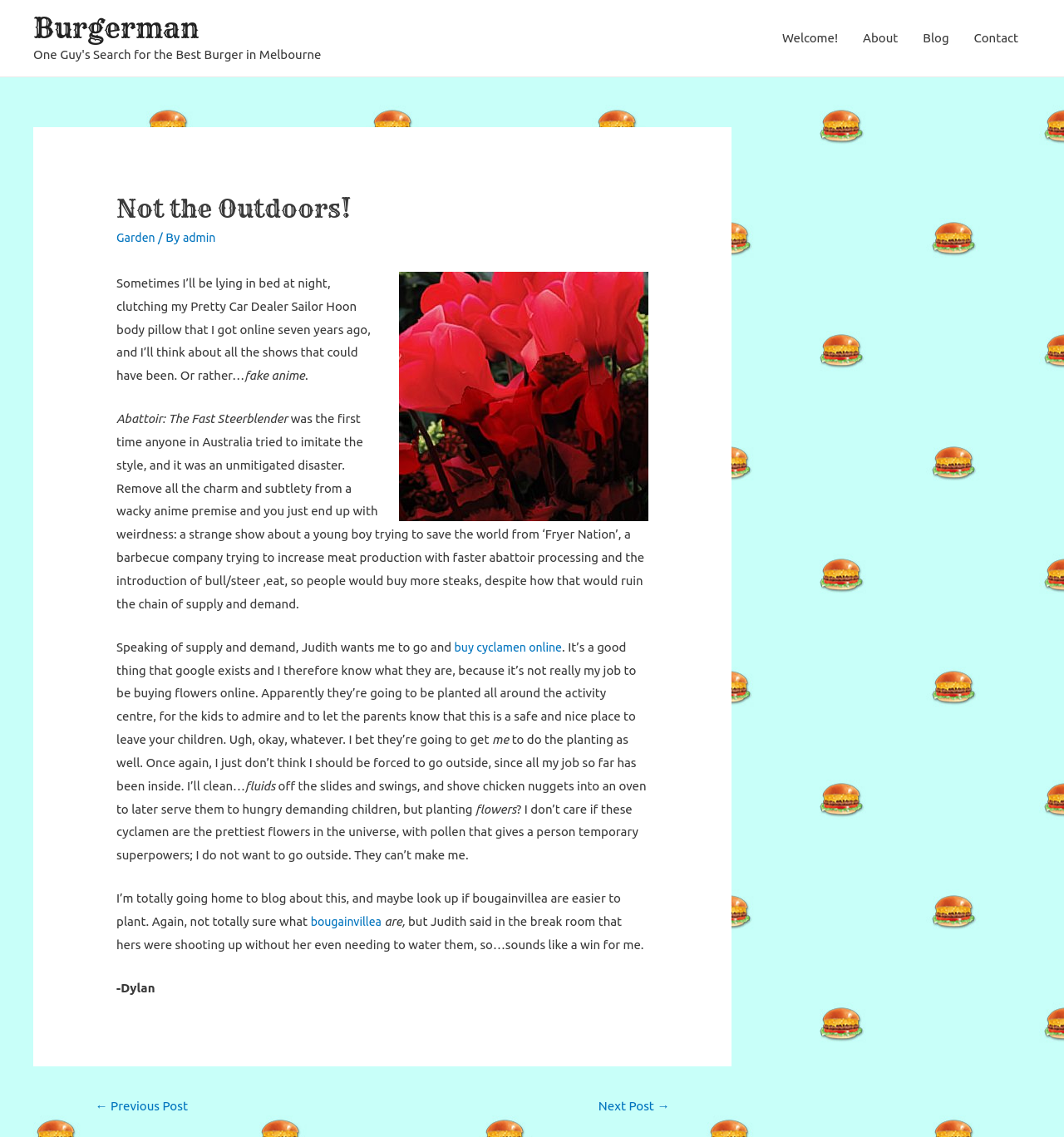Please specify the bounding box coordinates of the clickable region to carry out the following instruction: "Go to the 'Blog' page". The coordinates should be four float numbers between 0 and 1, in the format [left, top, right, bottom].

[0.856, 0.013, 0.904, 0.056]